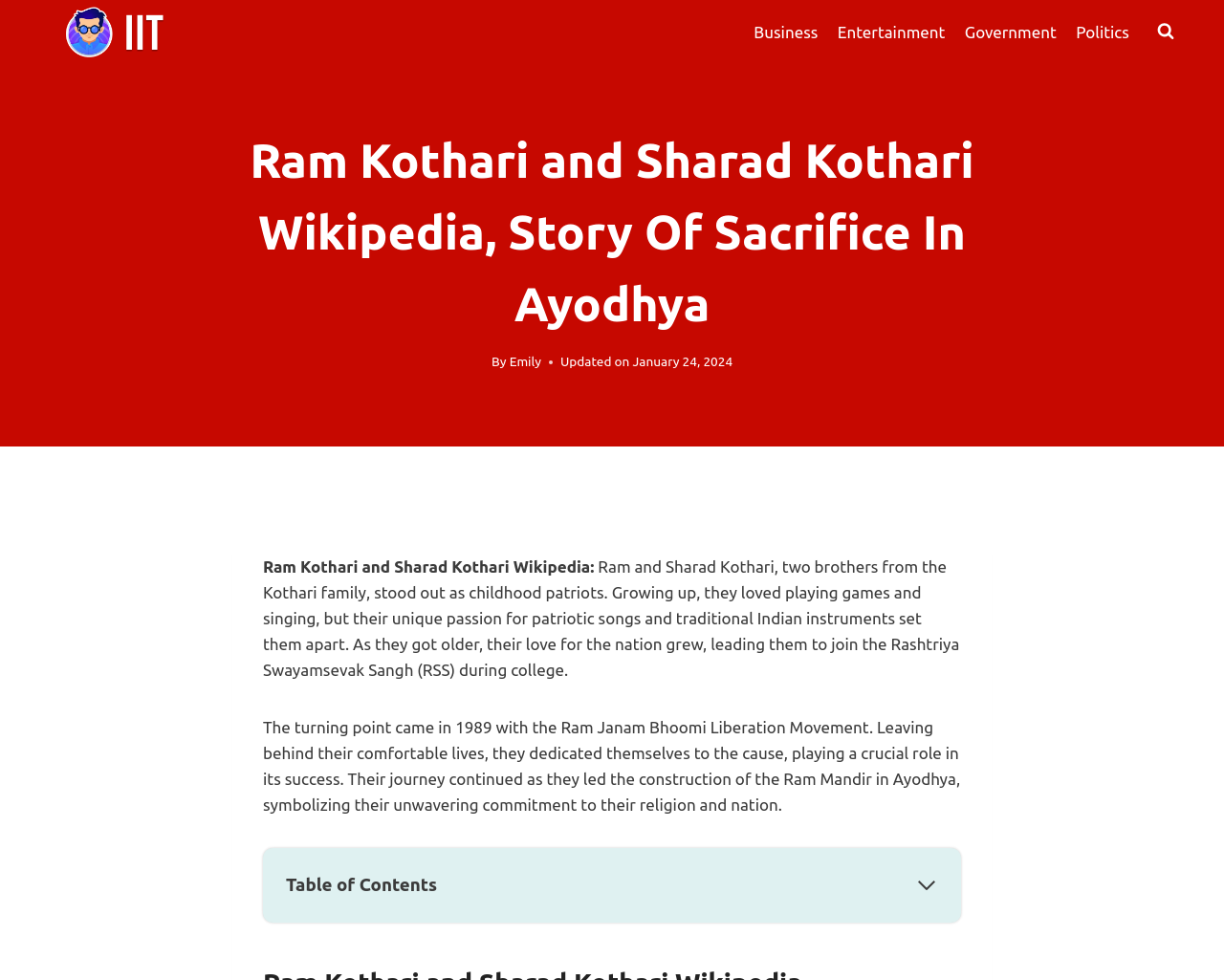Pinpoint the bounding box coordinates of the clickable area necessary to execute the following instruction: "Read about Ram Kothari and Sharad Kothari Wikipedia". The coordinates should be given as four float numbers between 0 and 1, namely [left, top, right, bottom].

[0.234, 0.922, 0.487, 0.941]